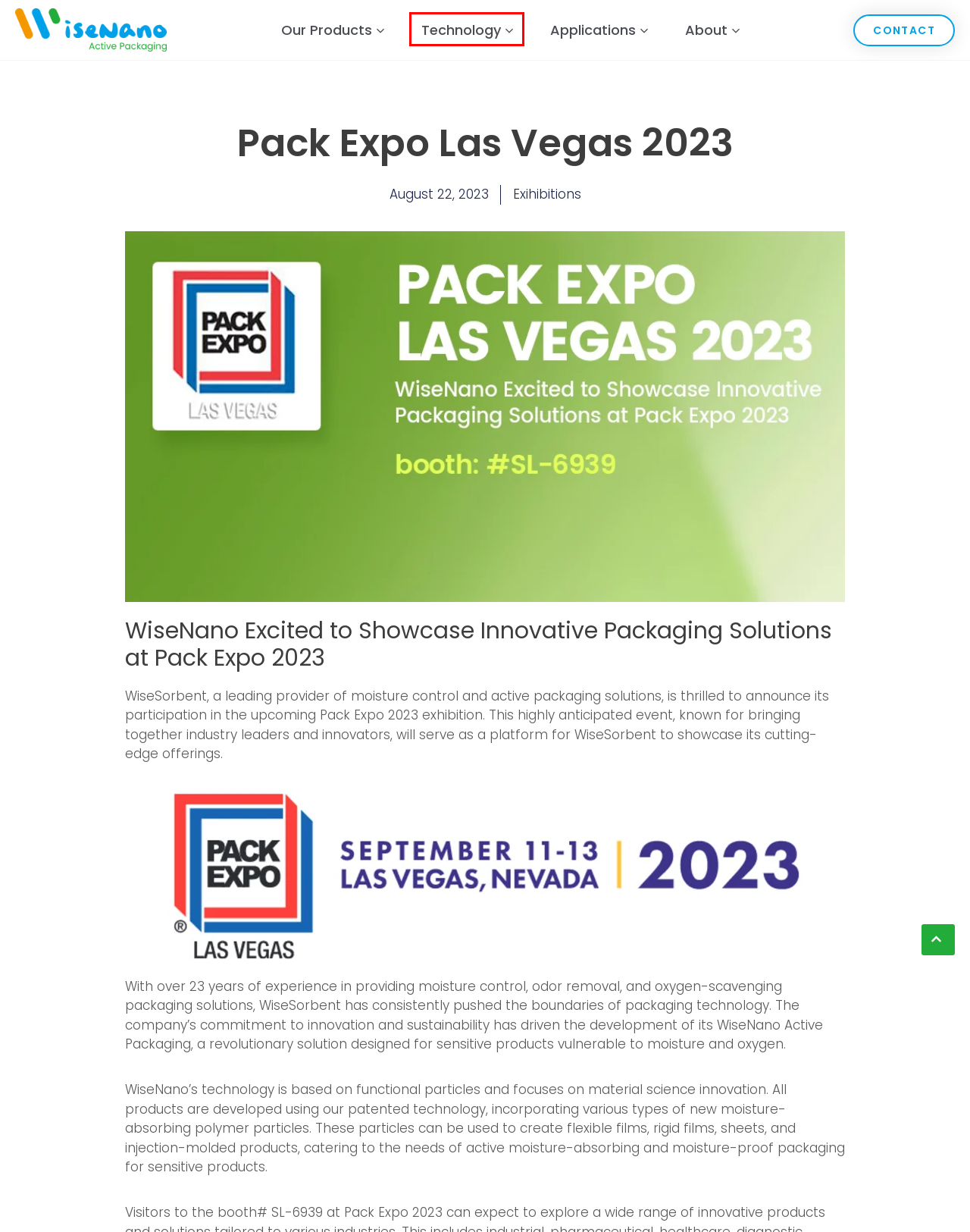You are presented with a screenshot of a webpage containing a red bounding box around a particular UI element. Select the best webpage description that matches the new webpage after clicking the element within the bounding box. Here are the candidates:
A. WiseFlex Desiccant Film | WiseNano
B. WisePoly Polymer Desiccant | WiseNano
C. About Us | WiseNano
D. WiseBottle Integrated Desiccant Bottle | WiseNano
E. Moisture-absorbing Polymer Particles | WiseNano
F. Our Products | WiseNano
G. WiseVial Integrated Desiccant Vial | WiseNano
H. WiseNano | Active Packaging

E